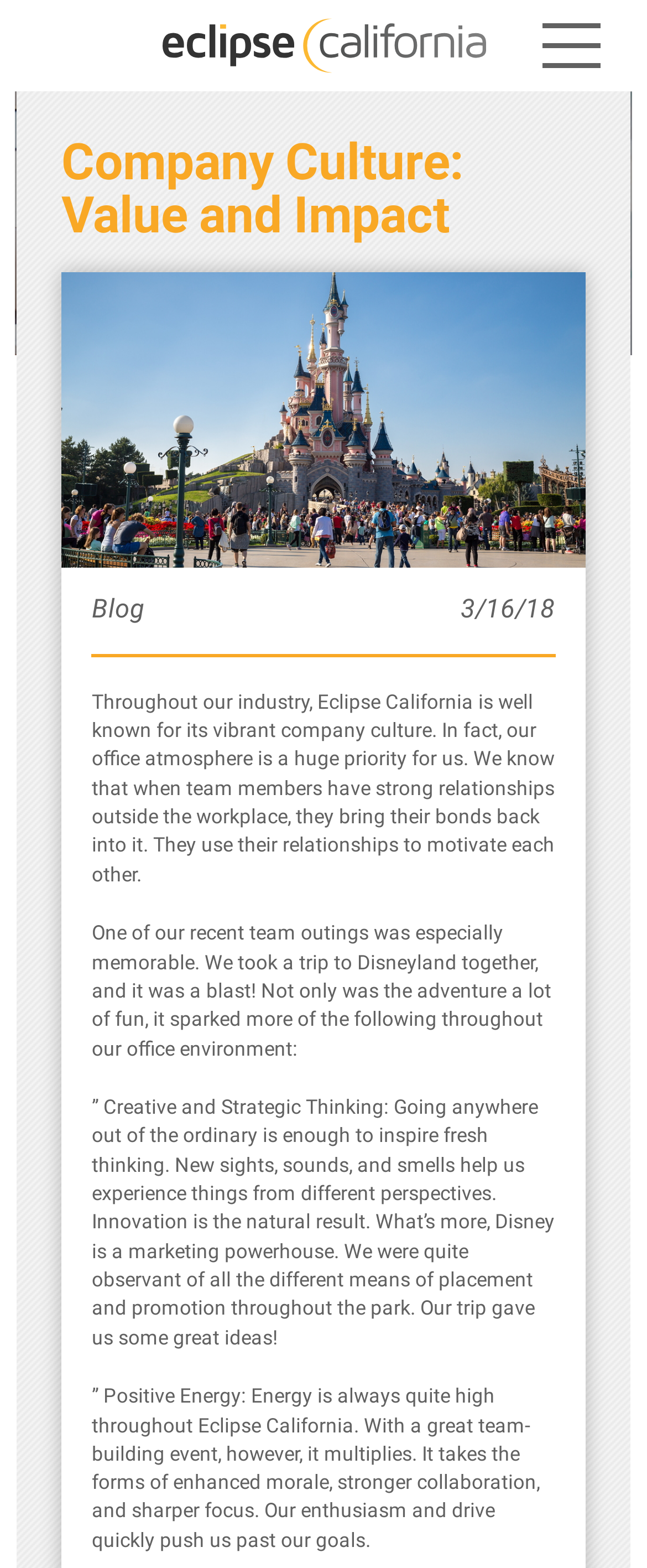Respond to the question below with a single word or phrase:
What is the company name on the logo?

Eclipse California